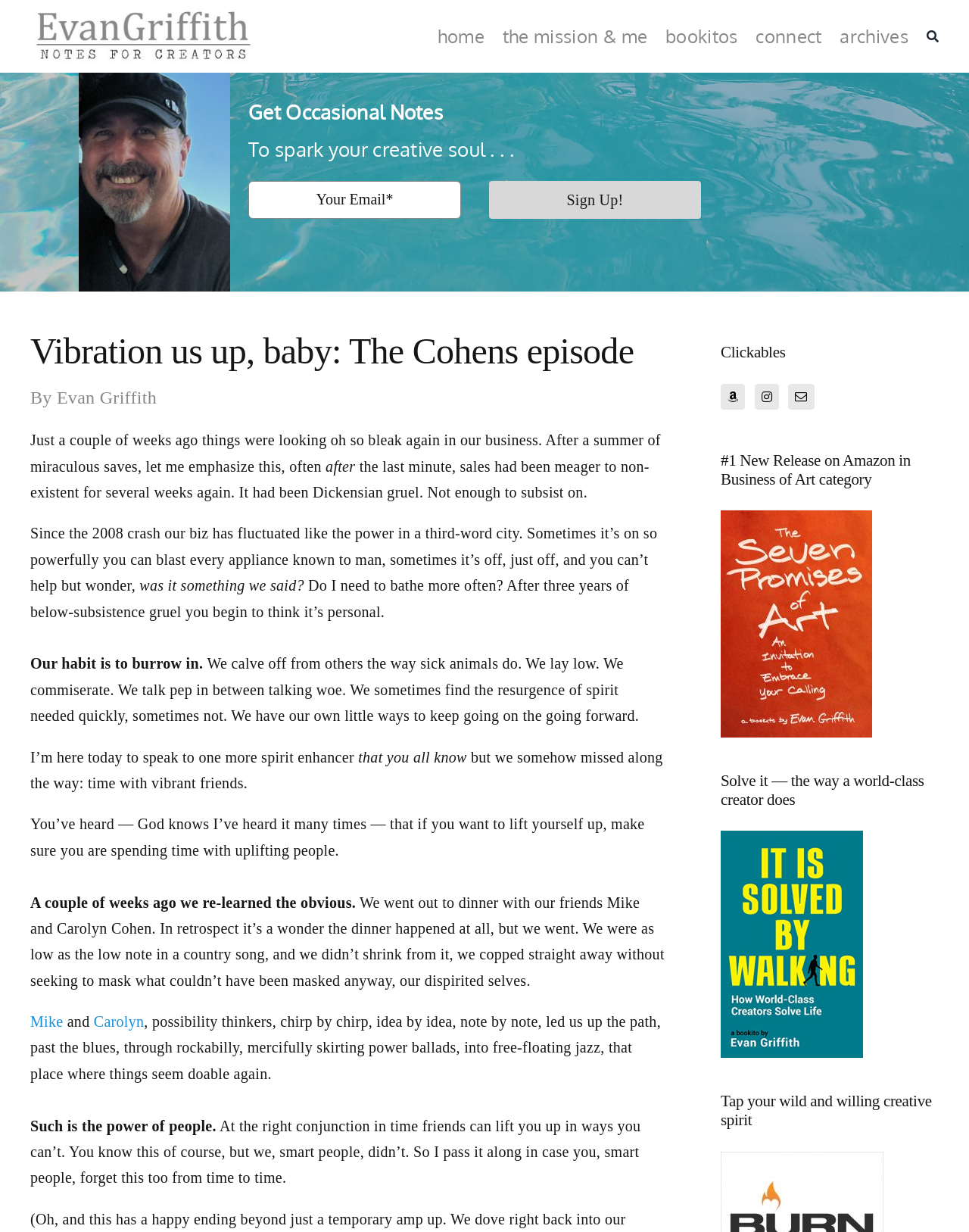Please reply to the following question with a single word or a short phrase:
What is the name of the author?

Evan Griffith